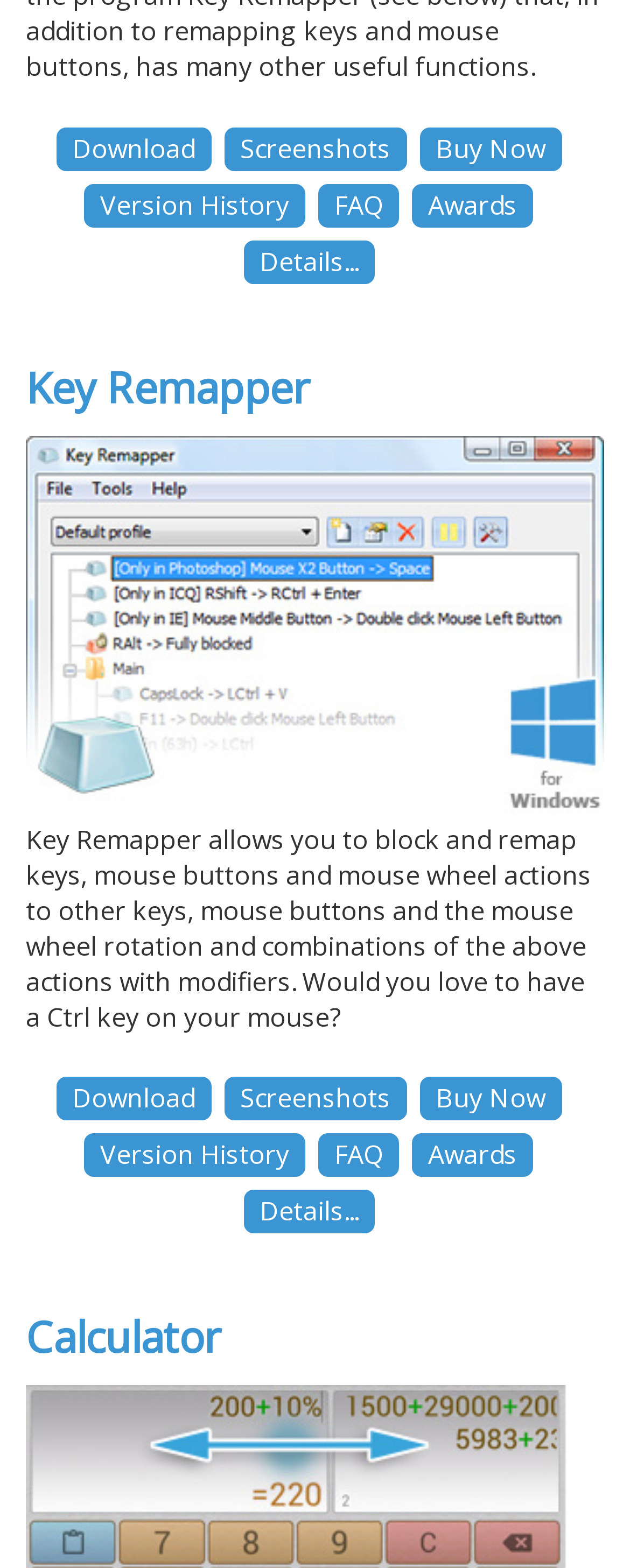How many links are there in the top navigation bar?
Please provide a single word or phrase as the answer based on the screenshot.

6